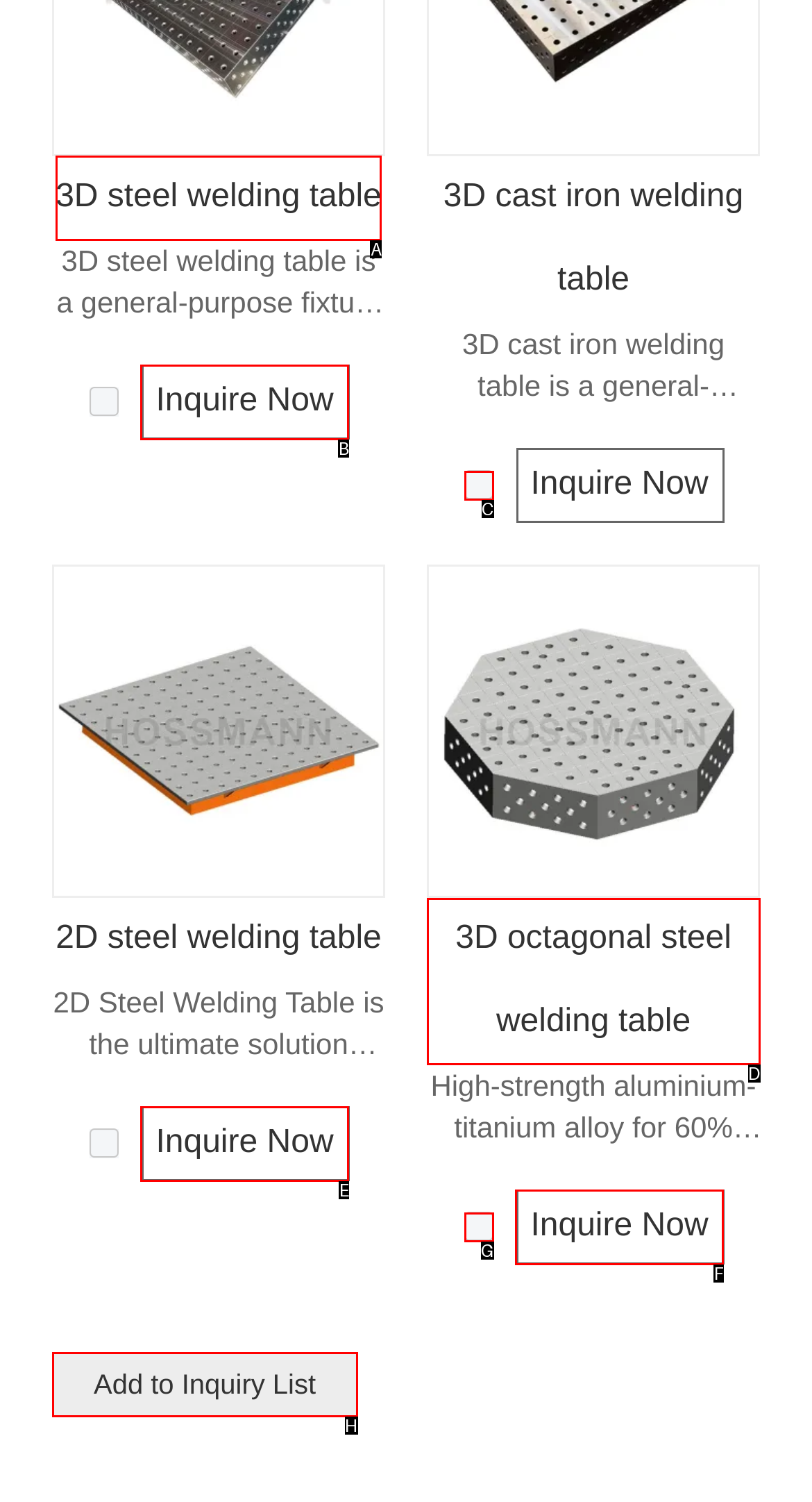Identify the letter of the option that should be selected to accomplish the following task: Visit the ECB homepage. Provide the letter directly.

None